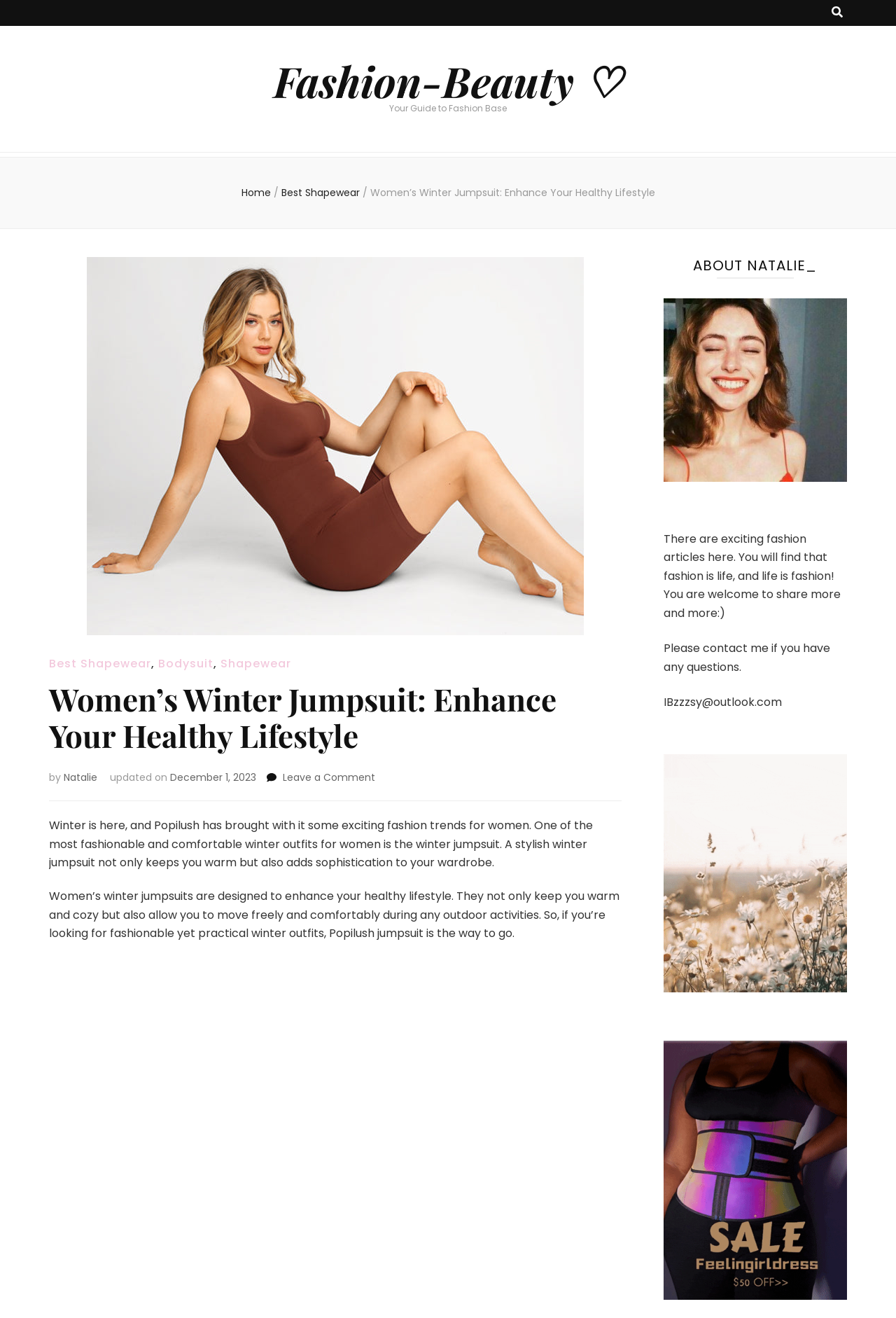What is the main topic of the article?
Can you provide a detailed and comprehensive answer to the question?

The main topic of the article can be determined by reading the introductory paragraph, which mentions that winter is here and Popilush has brought exciting fashion trends for women, specifically highlighting the winter jumpsuit as a fashionable and comfortable outfit.